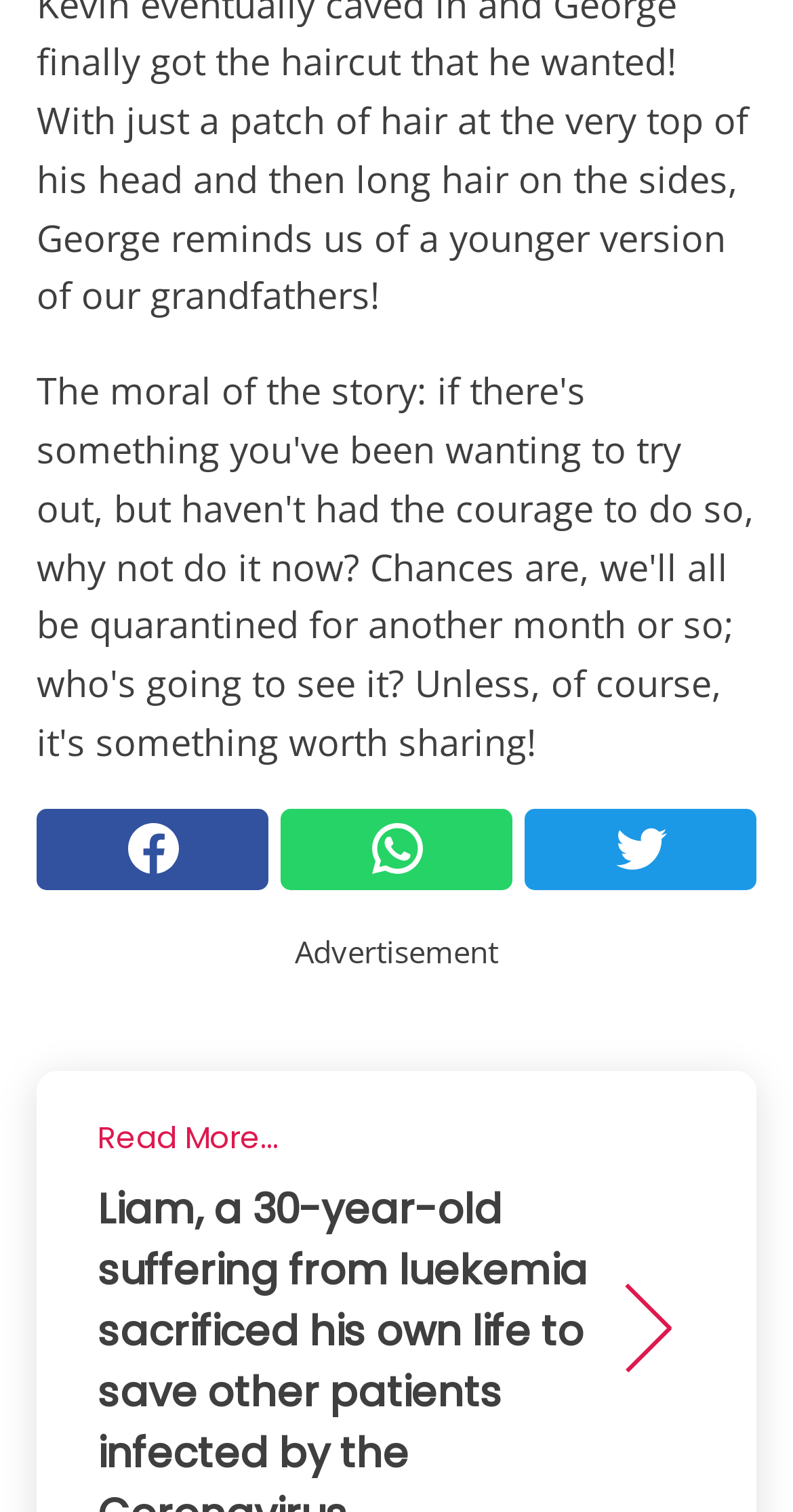Highlight the bounding box of the UI element that corresponds to this description: "Privacy Policy".

None